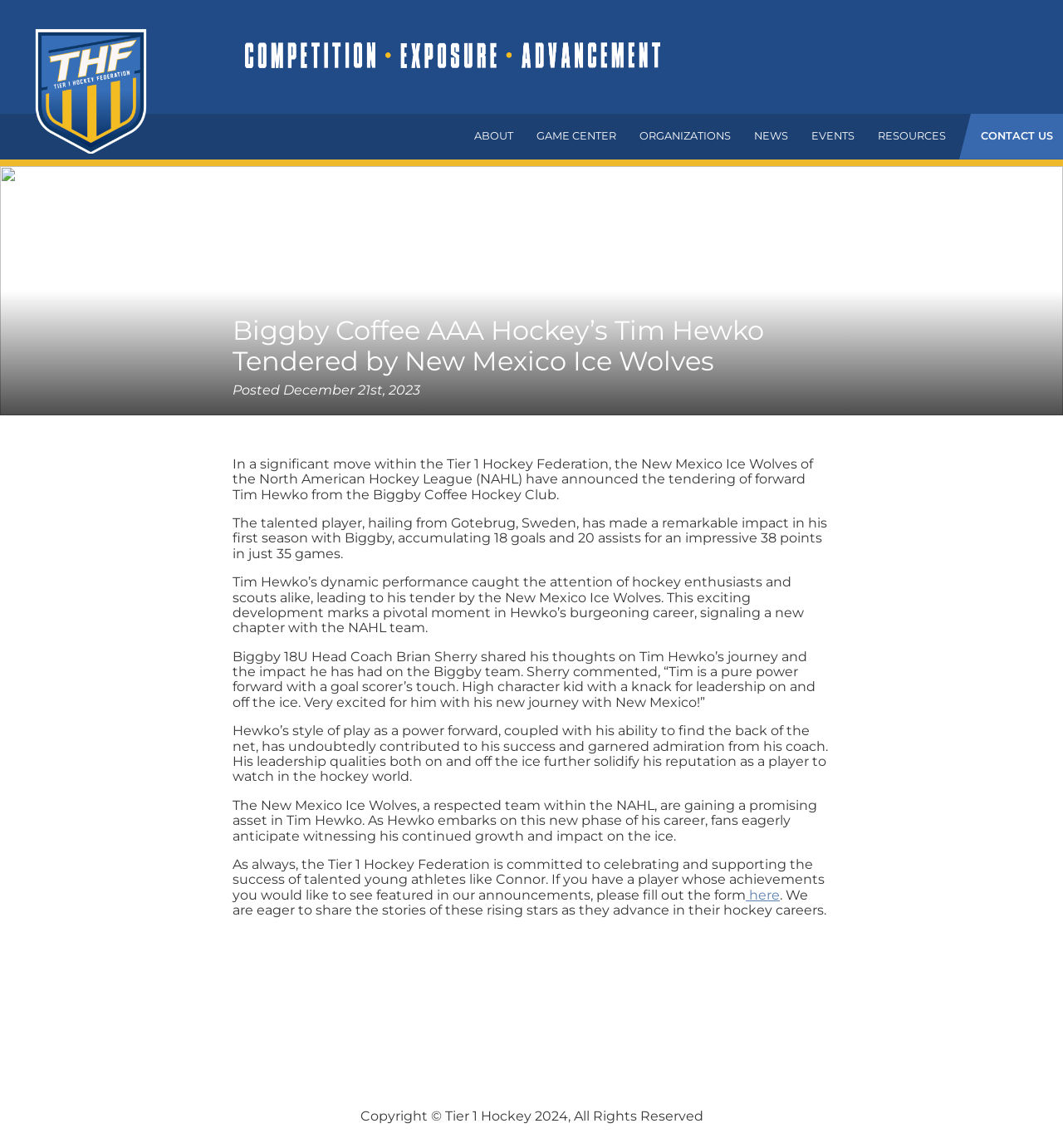What is the organization that celebrates and supports the success of talented young athletes?
Look at the image and answer the question with a single word or phrase.

Tier 1 Hockey Federation